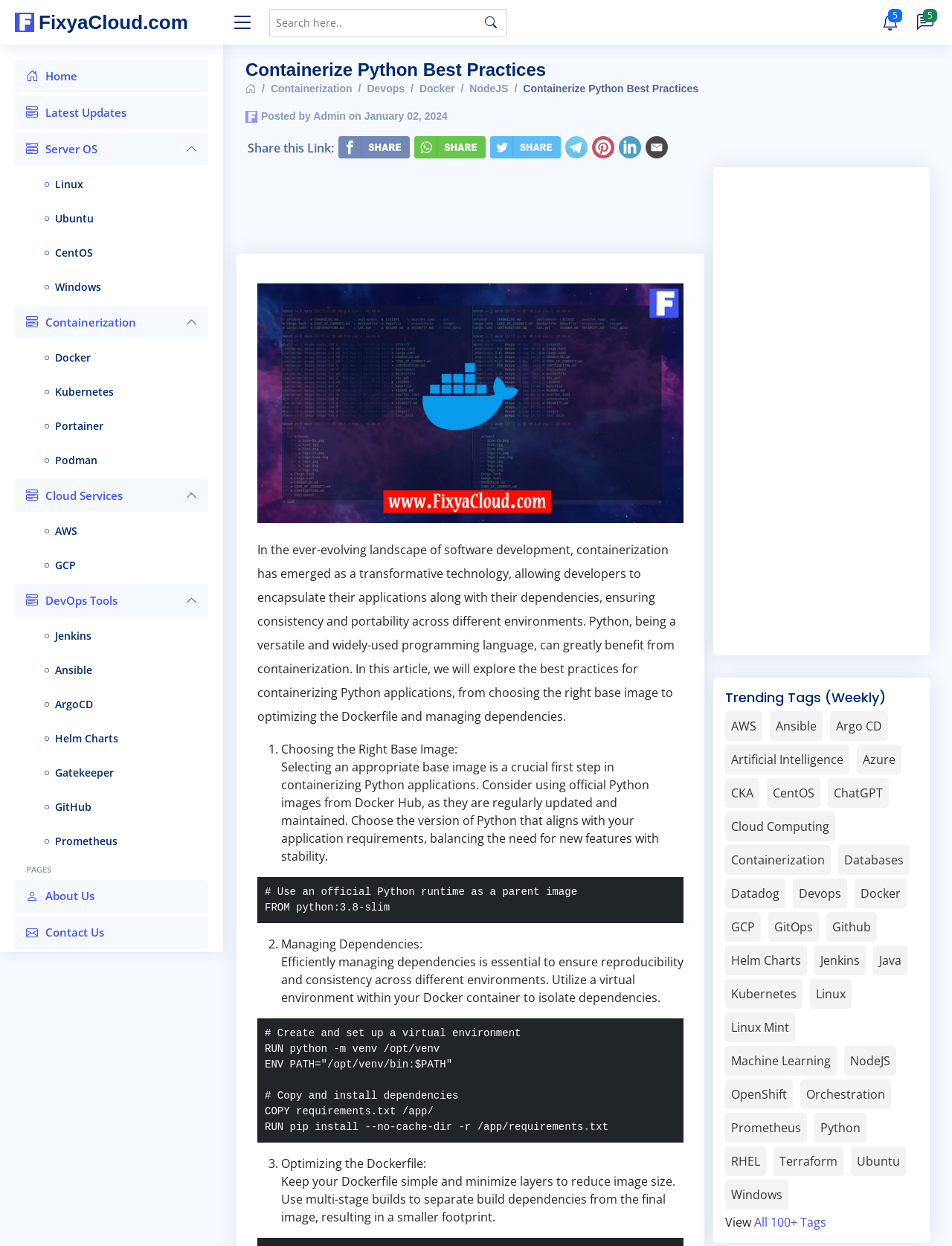Please specify the bounding box coordinates of the clickable region necessary for completing the following instruction: "Read about Docker". The coordinates must consist of four float numbers between 0 and 1, i.e., [left, top, right, bottom].

[0.441, 0.066, 0.478, 0.076]